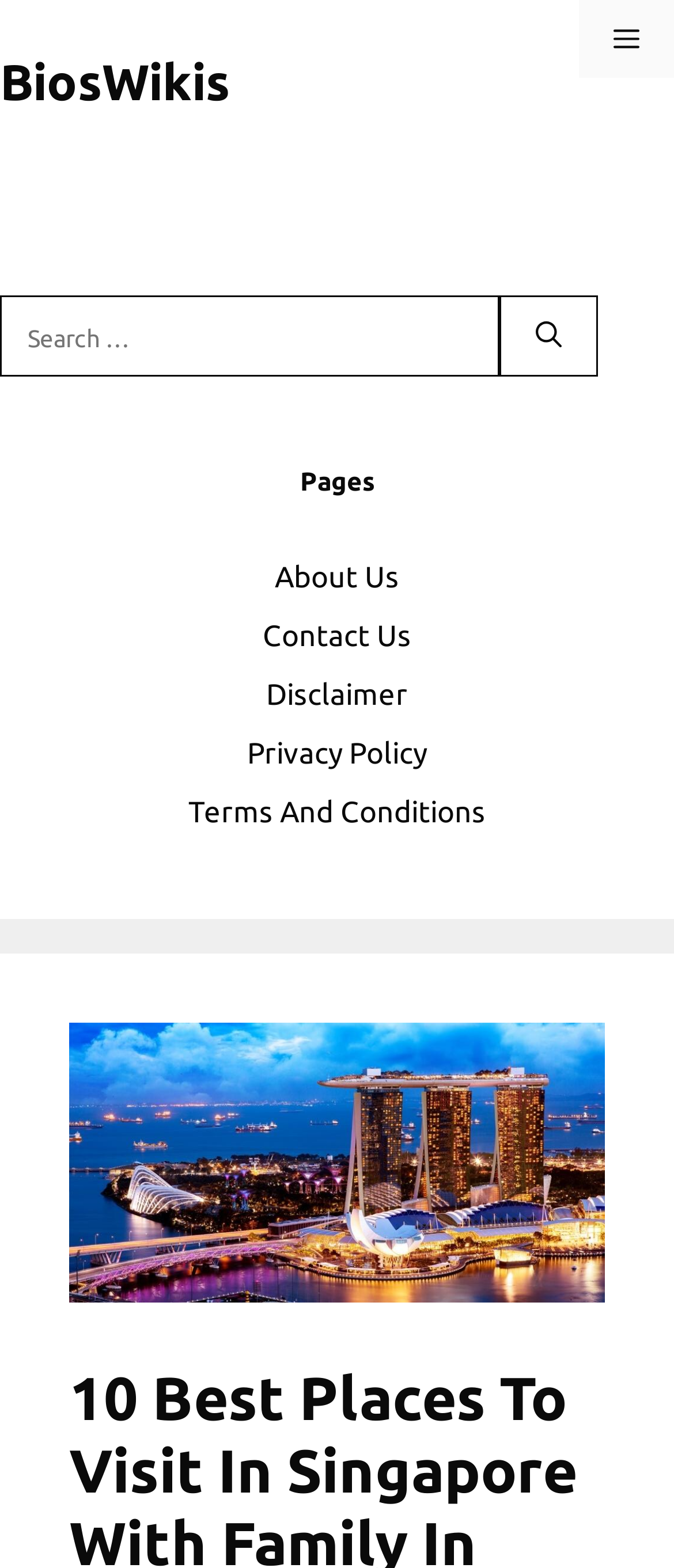Your task is to extract the text of the main heading from the webpage.

10 Best Places To Visit In Singapore With Family In 2023